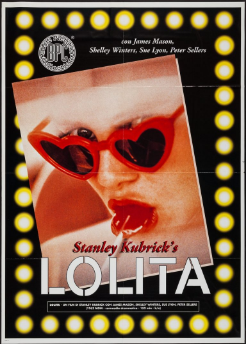What is the color of the title text?
Please provide a single word or phrase in response based on the screenshot.

White